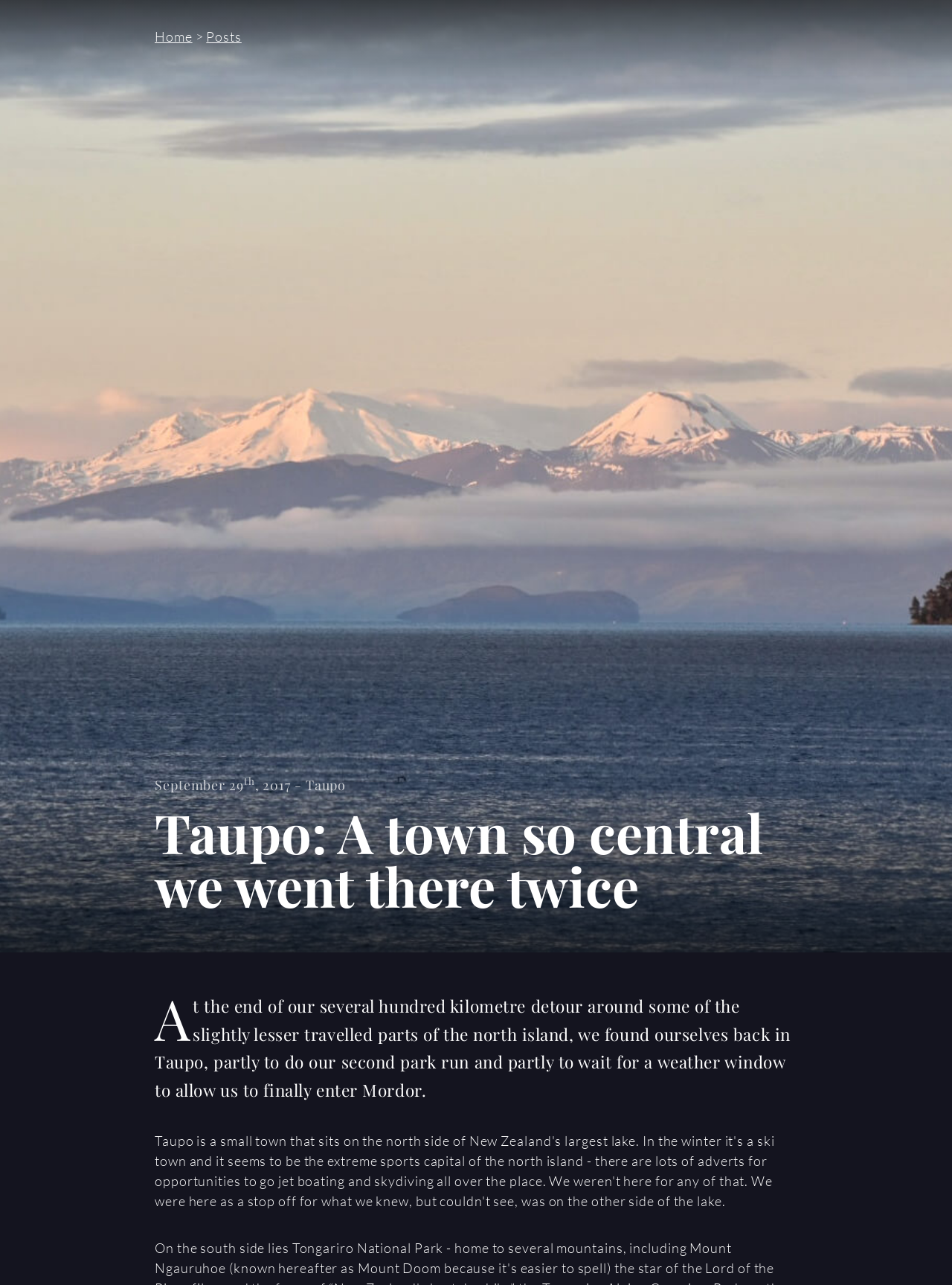What is the purpose of the authors' visit to Taupo?
Use the information from the screenshot to give a comprehensive response to the question.

I found the purpose of the authors' visit to Taupo by reading the text of the post. Specifically, I found the sentence 'partly to do our second park run and partly to wait for a weather window to allow us to finally enter Mordor', which indicates the authors' purpose for visiting Taupo.